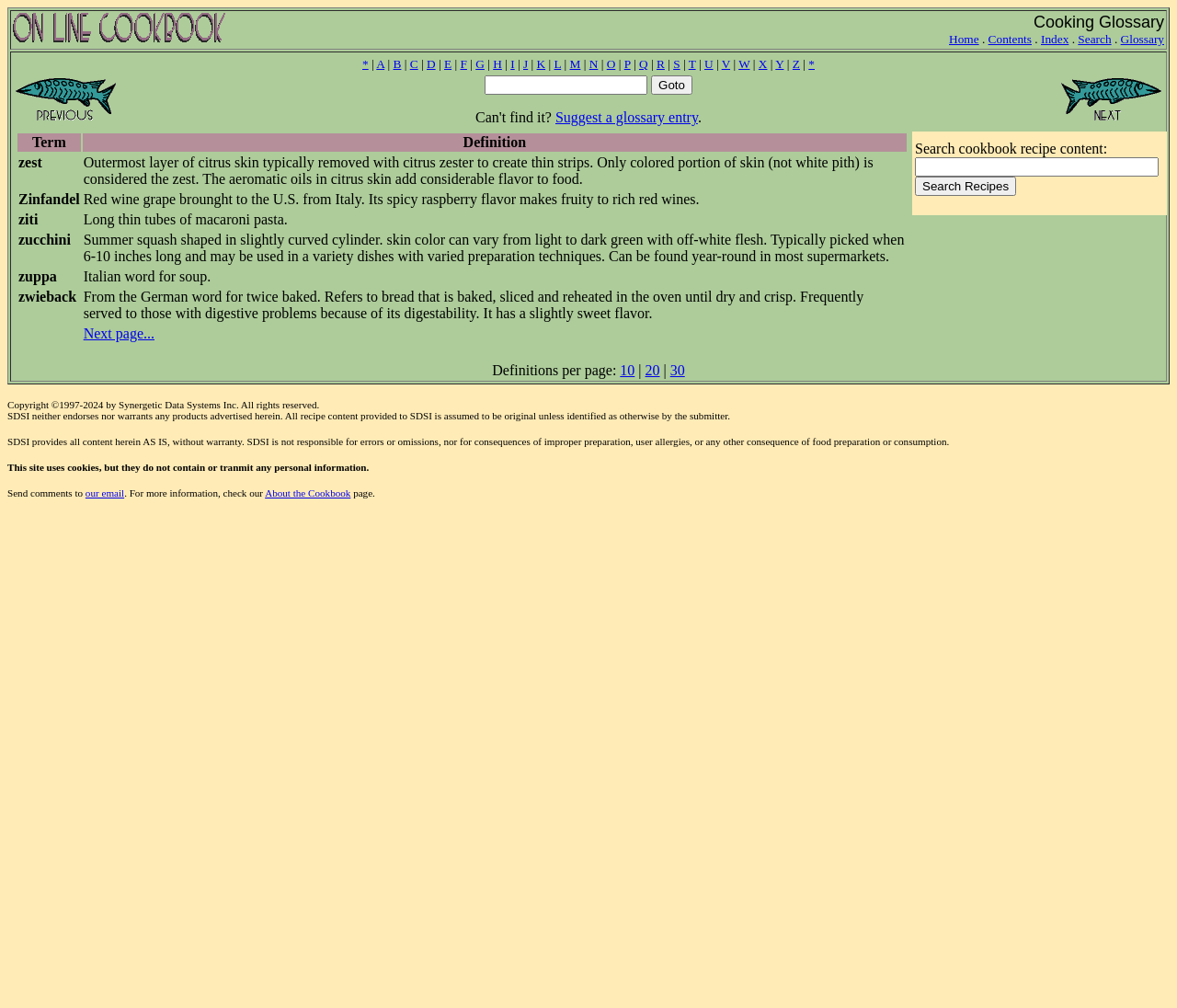Can you provide the bounding box coordinates for the element that should be clicked to implement the instruction: "Click on the 'Next Page' button"?

[0.902, 0.109, 0.987, 0.125]